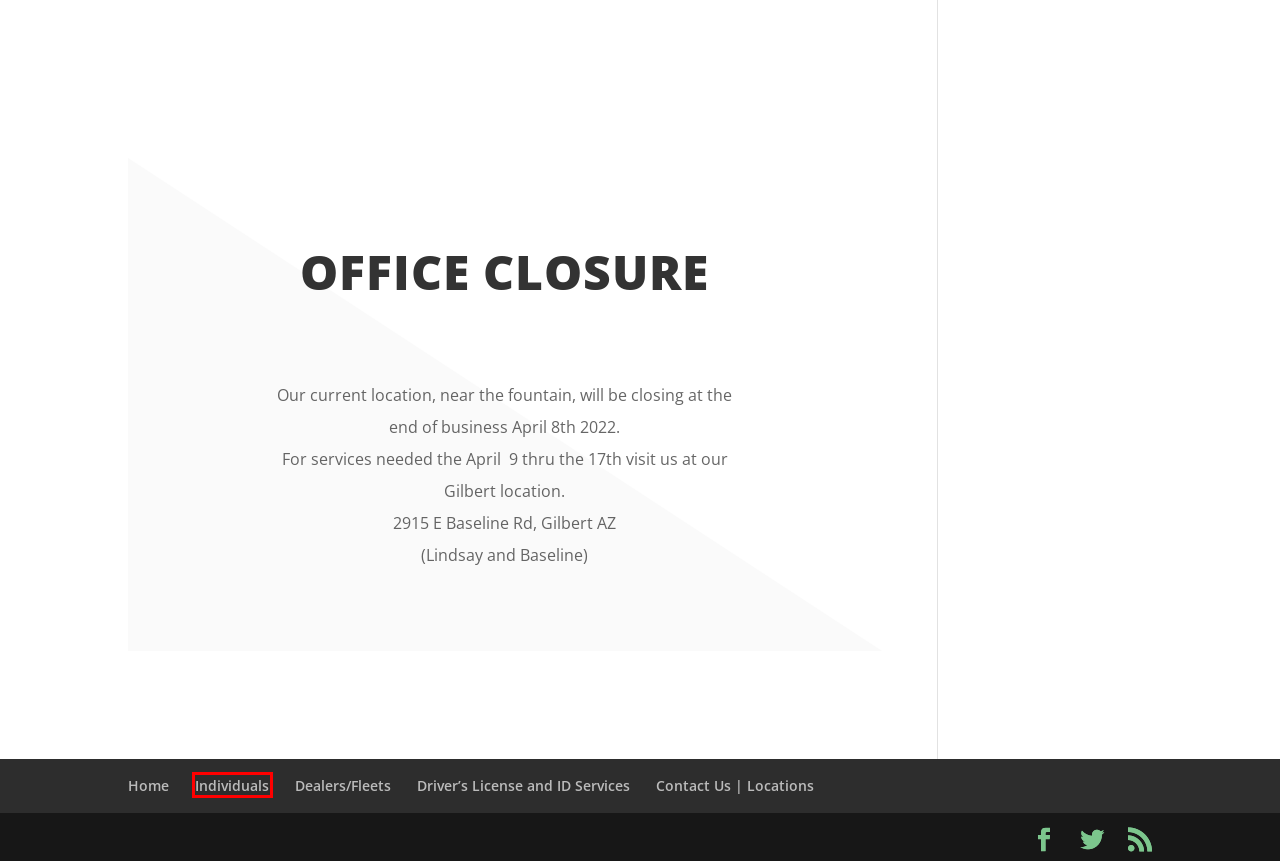You have a screenshot of a webpage with a red bounding box around an element. Choose the best matching webpage description that would appear after clicking the highlighted element. Here are the candidates:
A. Driver's License and ID Services - Desert Title Motor Vehicle Services
B. Contact Us - Desert Title Motor Vehicle Services
C. Individuals - Desert Title Motor Vehicle Services
D. Articles - Desert Title Motor Vehicle Services
E. Desert Title & Tags, Author at Desert Title Motor Vehicle Services
F. Desert Title Motor Vehicle Services
G. Home - Desert Title Motor Vehicle Services
H. Dealers/Fleets - Desert Title Motor Vehicle Services

C